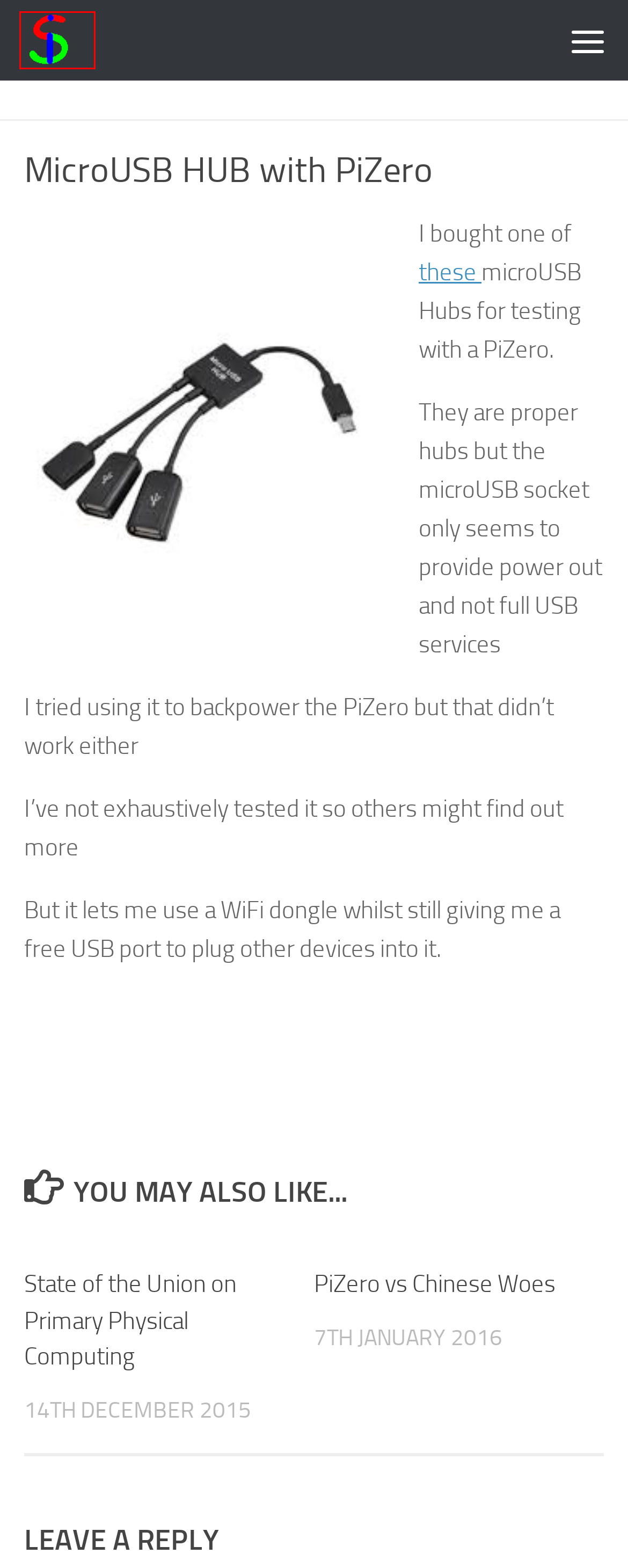Analyze the screenshot of a webpage with a red bounding box and select the webpage description that most accurately describes the new page resulting from clicking the element inside the red box. Here are the candidates:
A. PiZero vs Chinese Woes – Cymplecy (Simplesi)
B. Cymplecy (Simplesi) – Snap!/Microblocks/Scratch/Node-RED Championer and geek
C. July 2018 – Cymplecy (Simplesi)
D. State of the Union on Primary Physical Computing – Cymplecy (Simplesi)
E. January 2023 – Cymplecy (Simplesi)
F. August 2019 – Cymplecy (Simplesi)
G. October 2013 – Cymplecy (Simplesi)
H. January 2016 – Cymplecy (Simplesi)

B